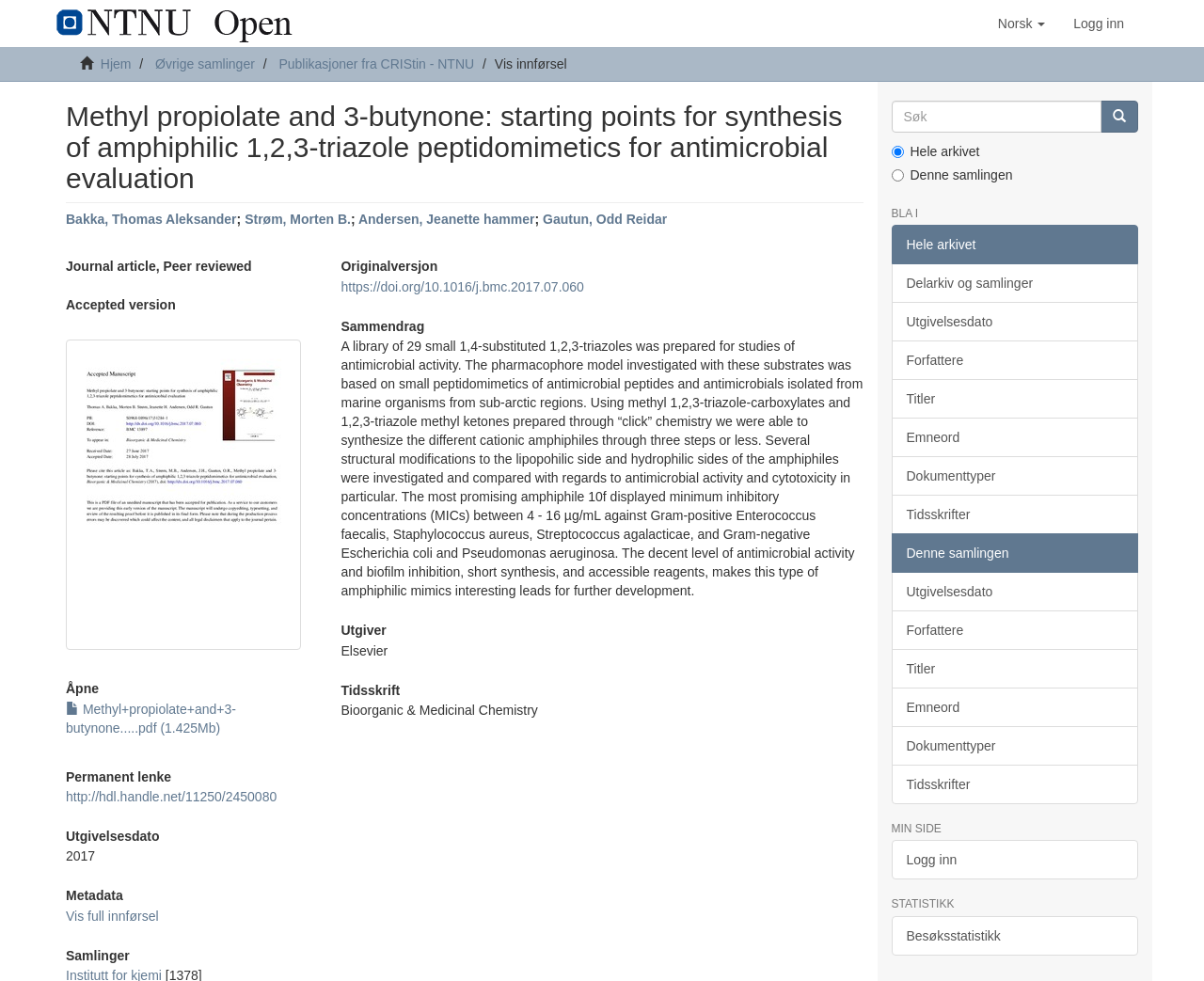Determine the bounding box coordinates of the section to be clicked to follow the instruction: "Open the PDF file 'Methyl+propiolate+and+3-butynone.....pdf'". The coordinates should be given as four float numbers between 0 and 1, formatted as [left, top, right, bottom].

[0.055, 0.715, 0.196, 0.749]